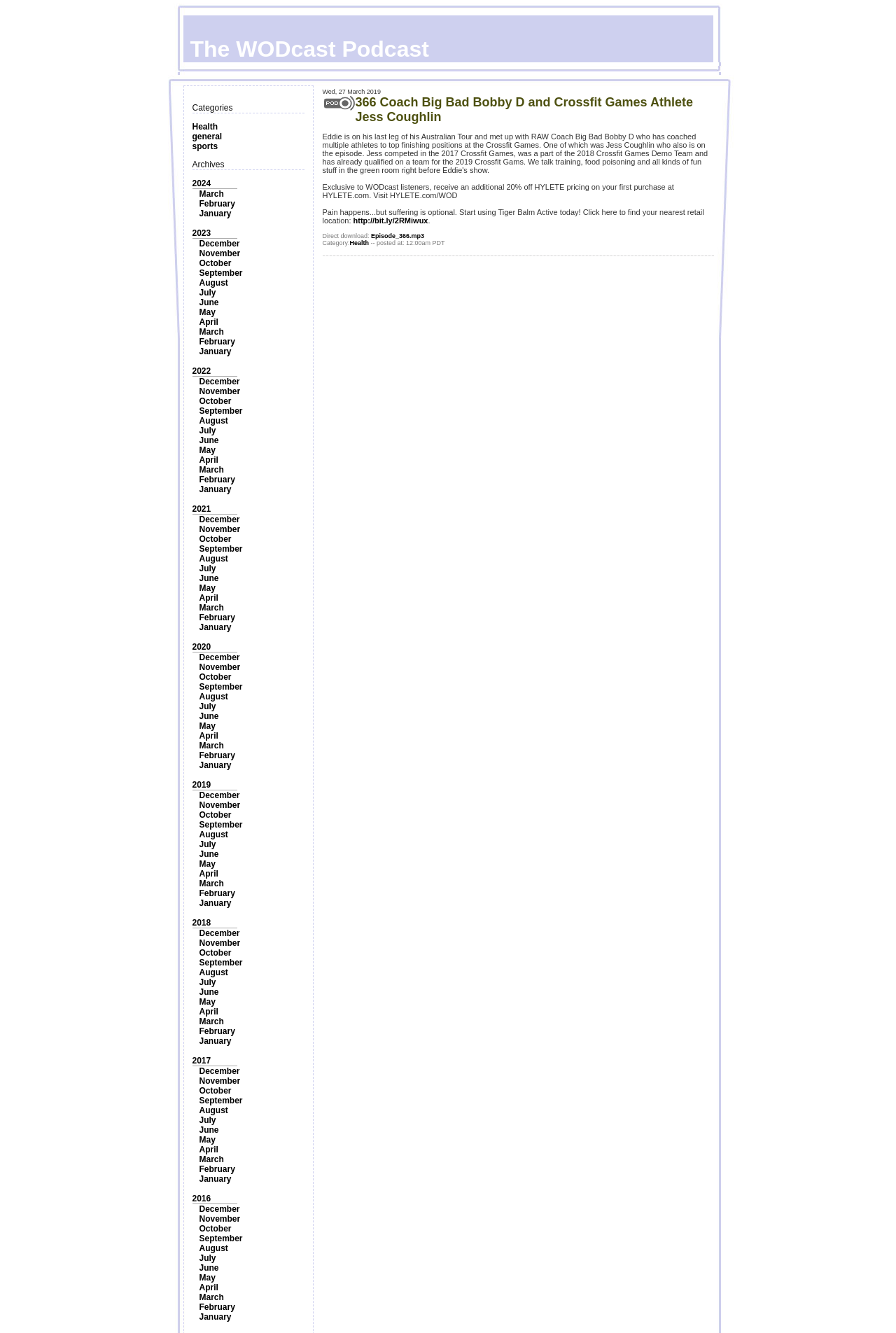What is the earliest year available in the archives?
Please respond to the question with a detailed and informative answer.

After examining the webpage, I noticed that the archives section lists years from 2024 to 2018. The earliest year available in the archives is 2018, which suggests that the webpage has been active since at least 2018.